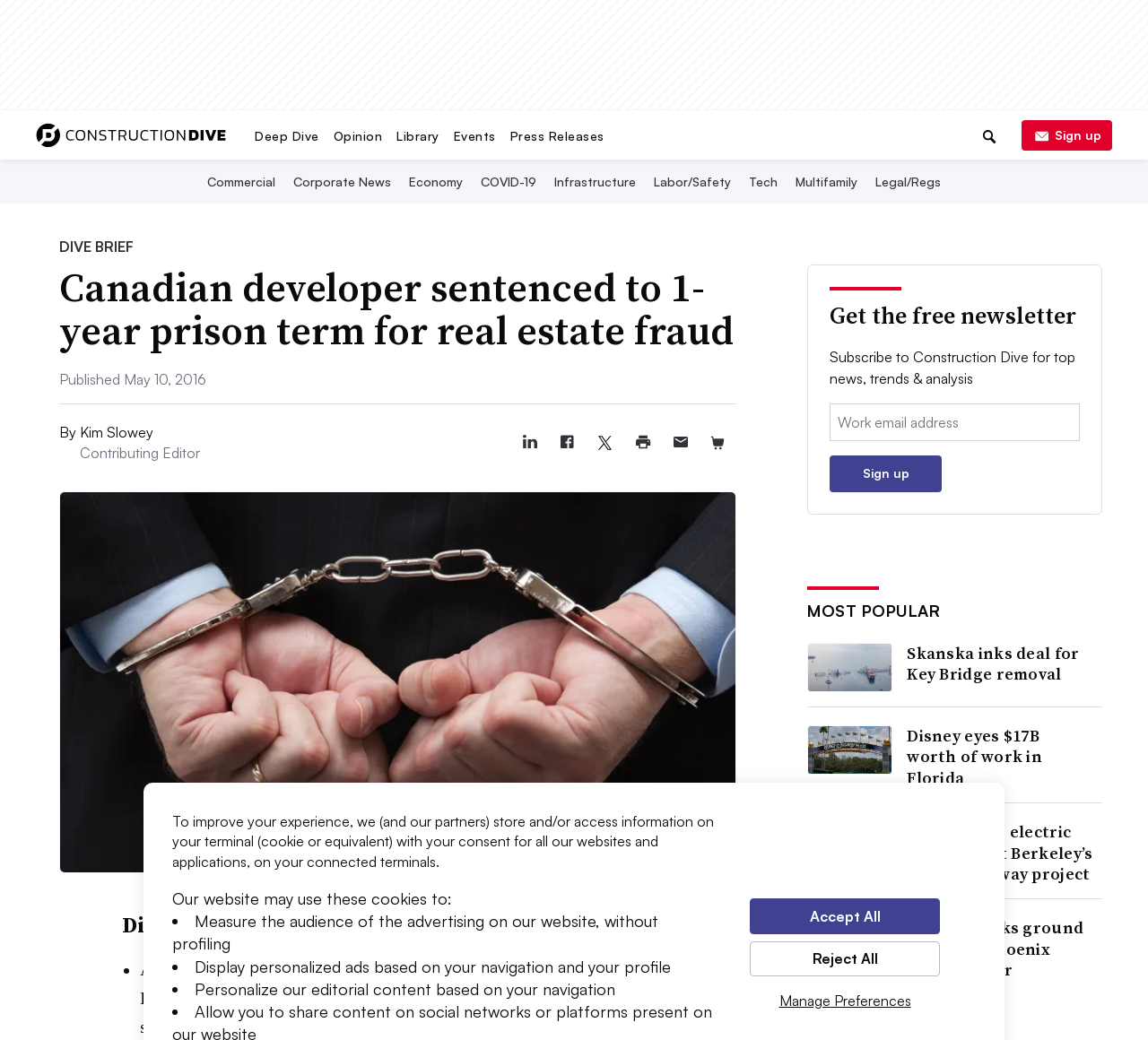Offer a meticulous description of the webpage's structure and content.

This webpage is a news article from Construction Dive, a website focused on the construction industry. At the top of the page, there is a navigation menu with links to various sections of the website, including "Deep Dive", "Opinion", "Library", "Events", and "Press Releases". Below the navigation menu, there is a search bar with a search button and a "Topics" button.

The main content of the page is an article titled "Canadian developer sentenced to 1-year prison term for real estate fraud". The article has a heading, a brief summary, and a published date. Below the article title, there are social media sharing links and a "Print article" button.

The article itself is divided into sections, with headings and paragraphs of text. There is also a figure with a caption and a list of bullet points. The article discusses a Canadian real estate developer who was sentenced to one year in prison for fraud.

On the right side of the page, there is a section titled "Get the free newsletter" with a brief description and a form to subscribe to the newsletter. Below this section, there is a "MOST POPULAR" section with links to other news articles, each with a brief summary and an image.

Overall, the webpage is a news article with a clear structure and easy-to-read layout, with various sections and features to facilitate navigation and engagement.